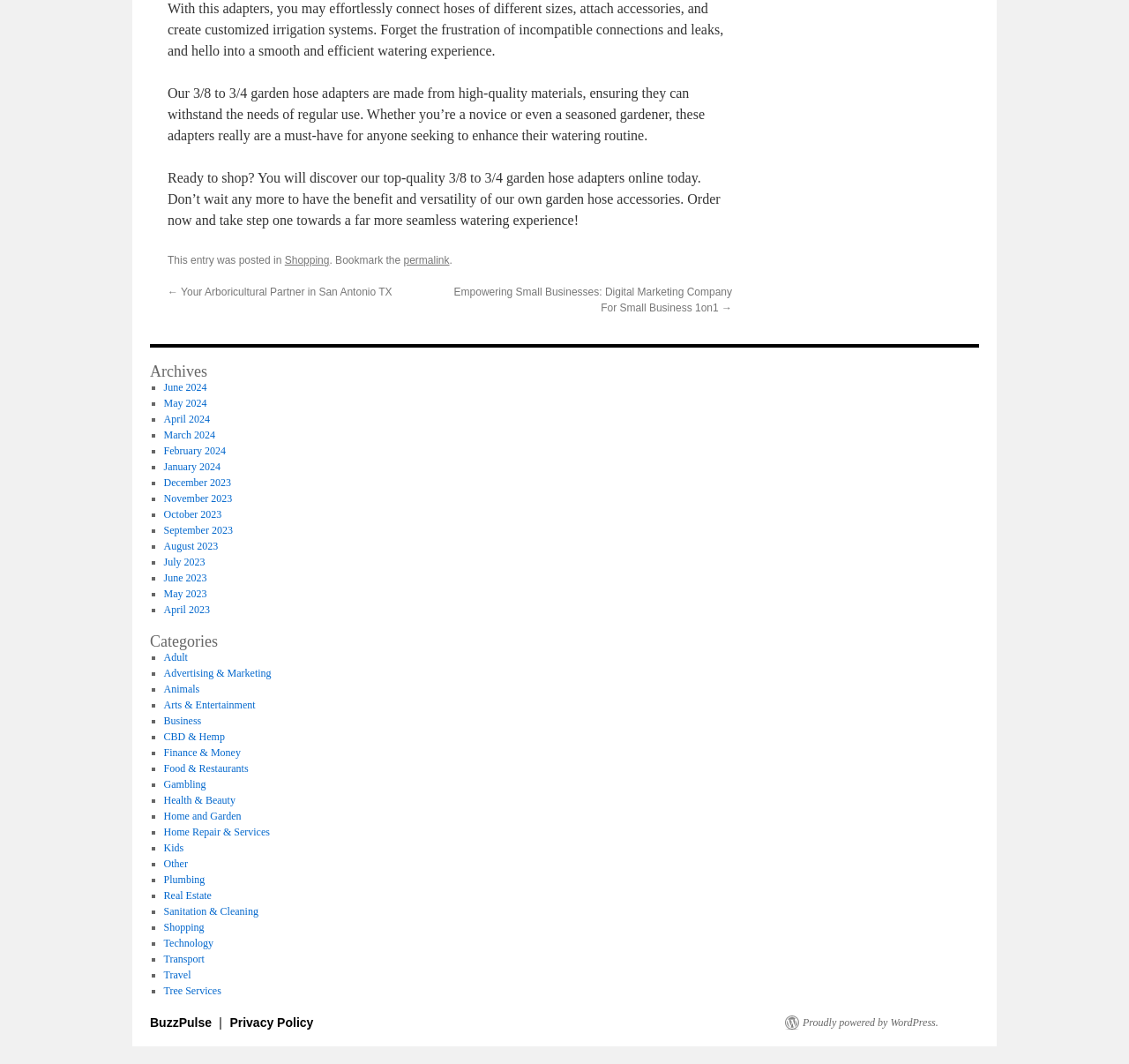Find the bounding box coordinates of the clickable element required to execute the following instruction: "Click the 'June 2024' link". Provide the coordinates as four float numbers between 0 and 1, i.e., [left, top, right, bottom].

[0.145, 0.359, 0.183, 0.37]